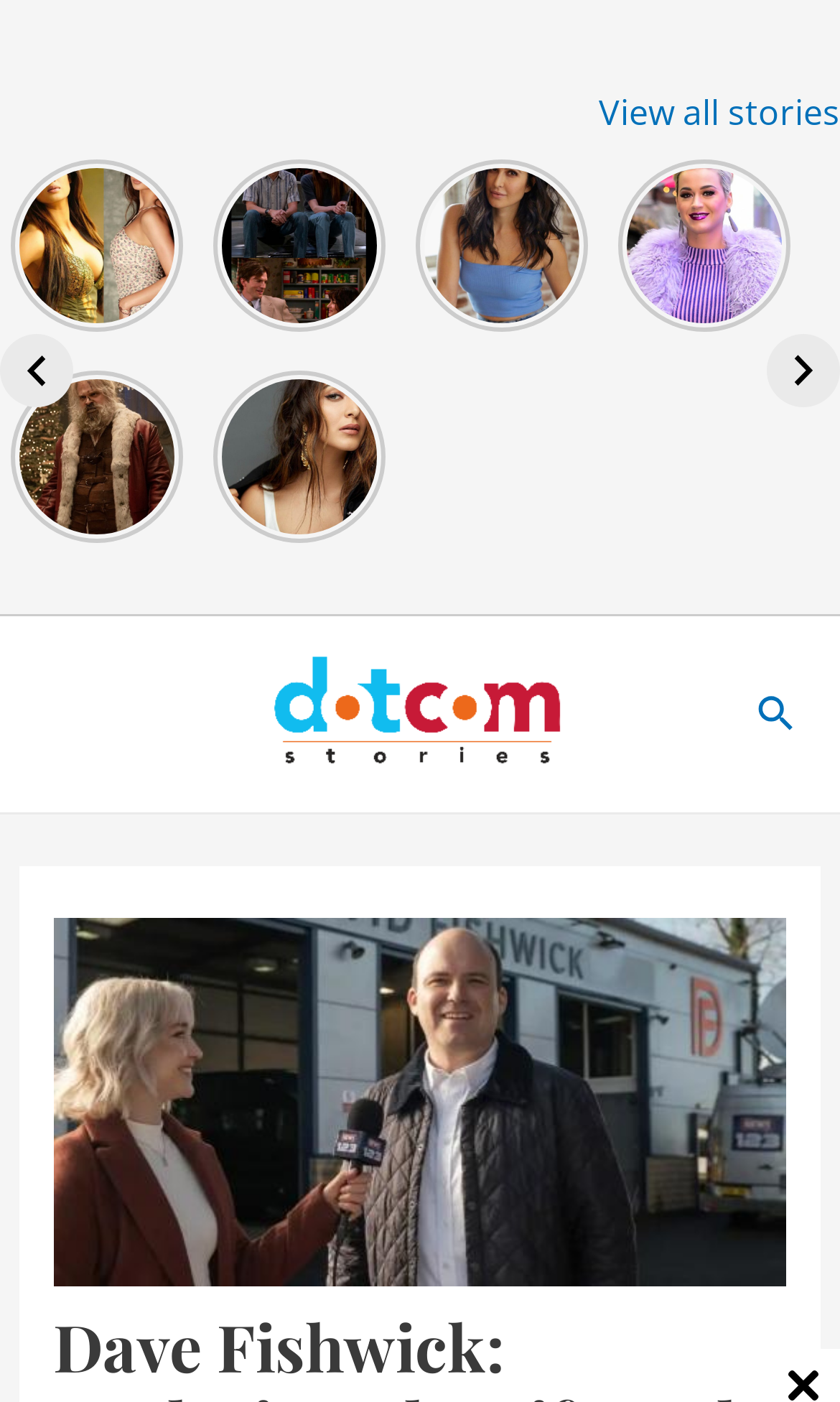Given the element description: "More", predict the bounding box coordinates of the UI element it refers to, using four float numbers between 0 and 1, i.e., [left, top, right, bottom].

None